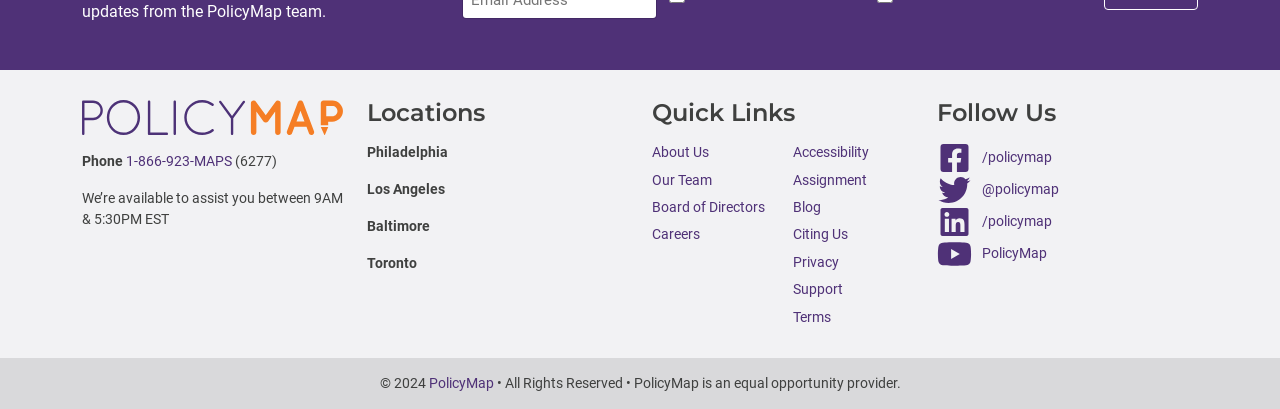Pinpoint the bounding box coordinates of the clickable area necessary to execute the following instruction: "Learn about the company". The coordinates should be given as four float numbers between 0 and 1, namely [left, top, right, bottom].

[0.509, 0.353, 0.554, 0.392]